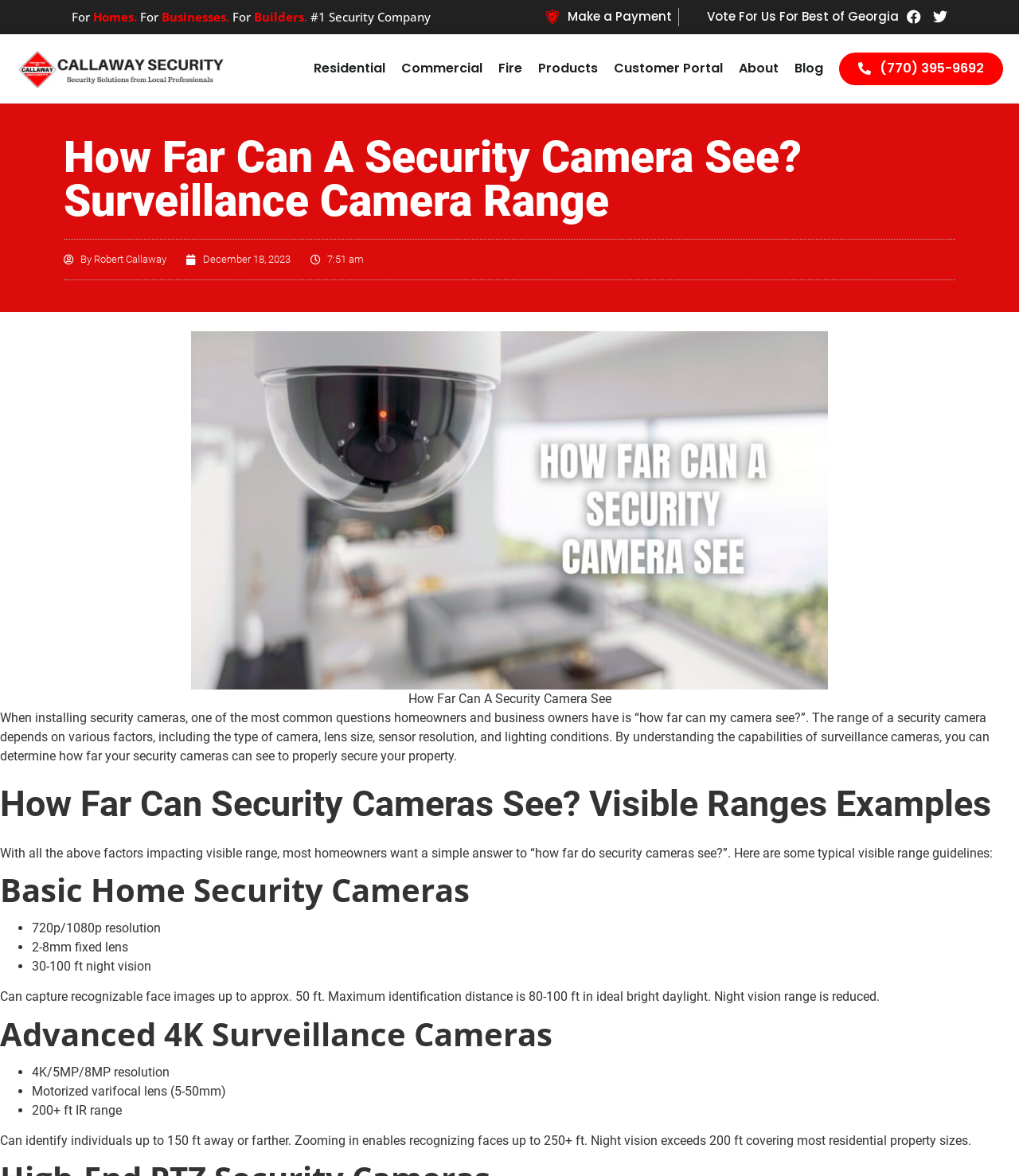Please find the bounding box coordinates of the clickable region needed to complete the following instruction: "Learn about Residential security". The bounding box coordinates must consist of four float numbers between 0 and 1, i.e., [left, top, right, bottom].

[0.308, 0.043, 0.378, 0.074]